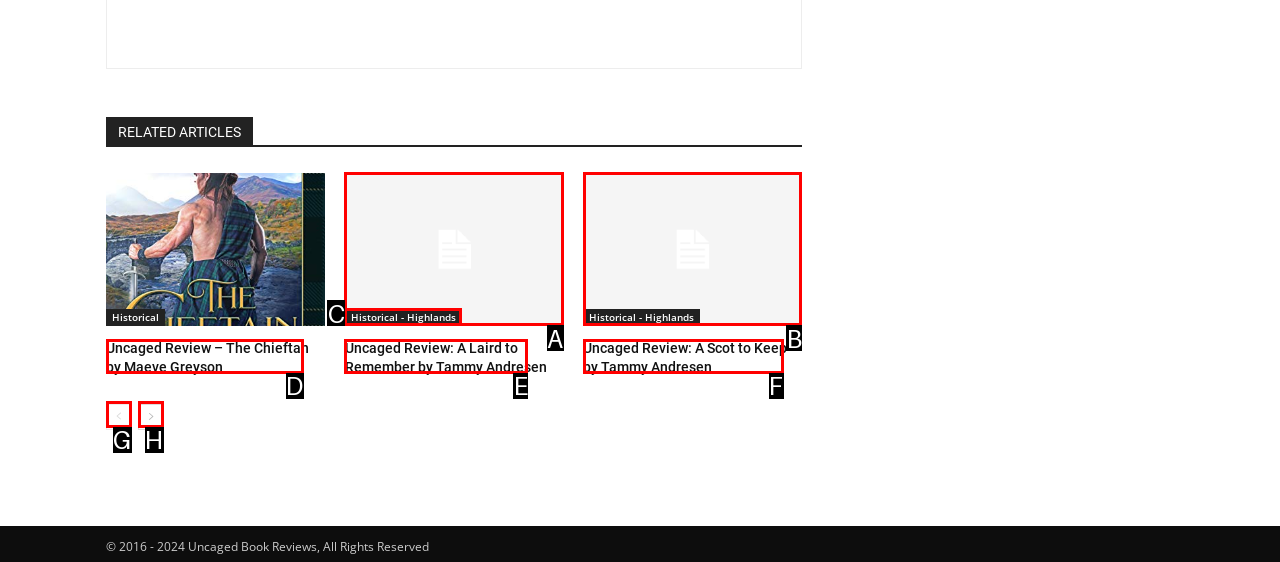From the available choices, determine which HTML element fits this description: aria-label="next-page" Respond with the correct letter.

H